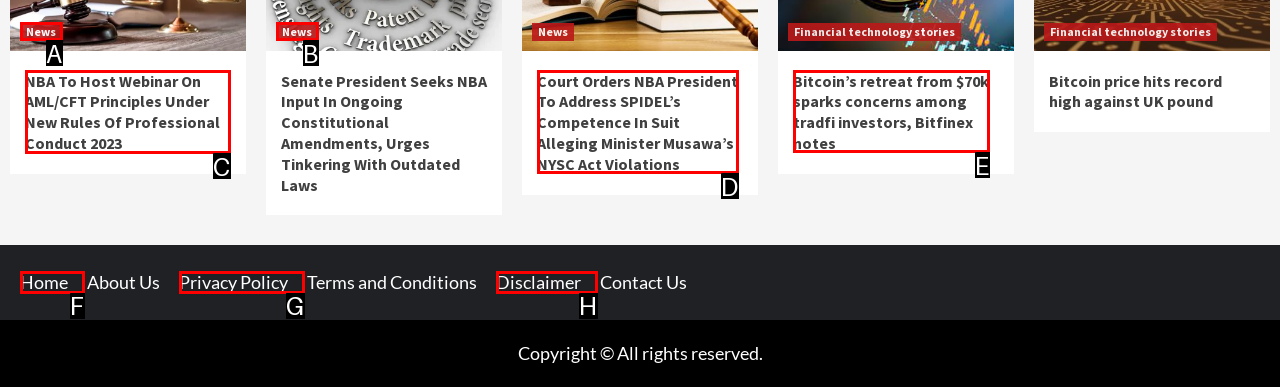Point out the letter of the HTML element you should click on to execute the task: Read the article about NBA hosting a webinar on AML/CFT principles
Reply with the letter from the given options.

C